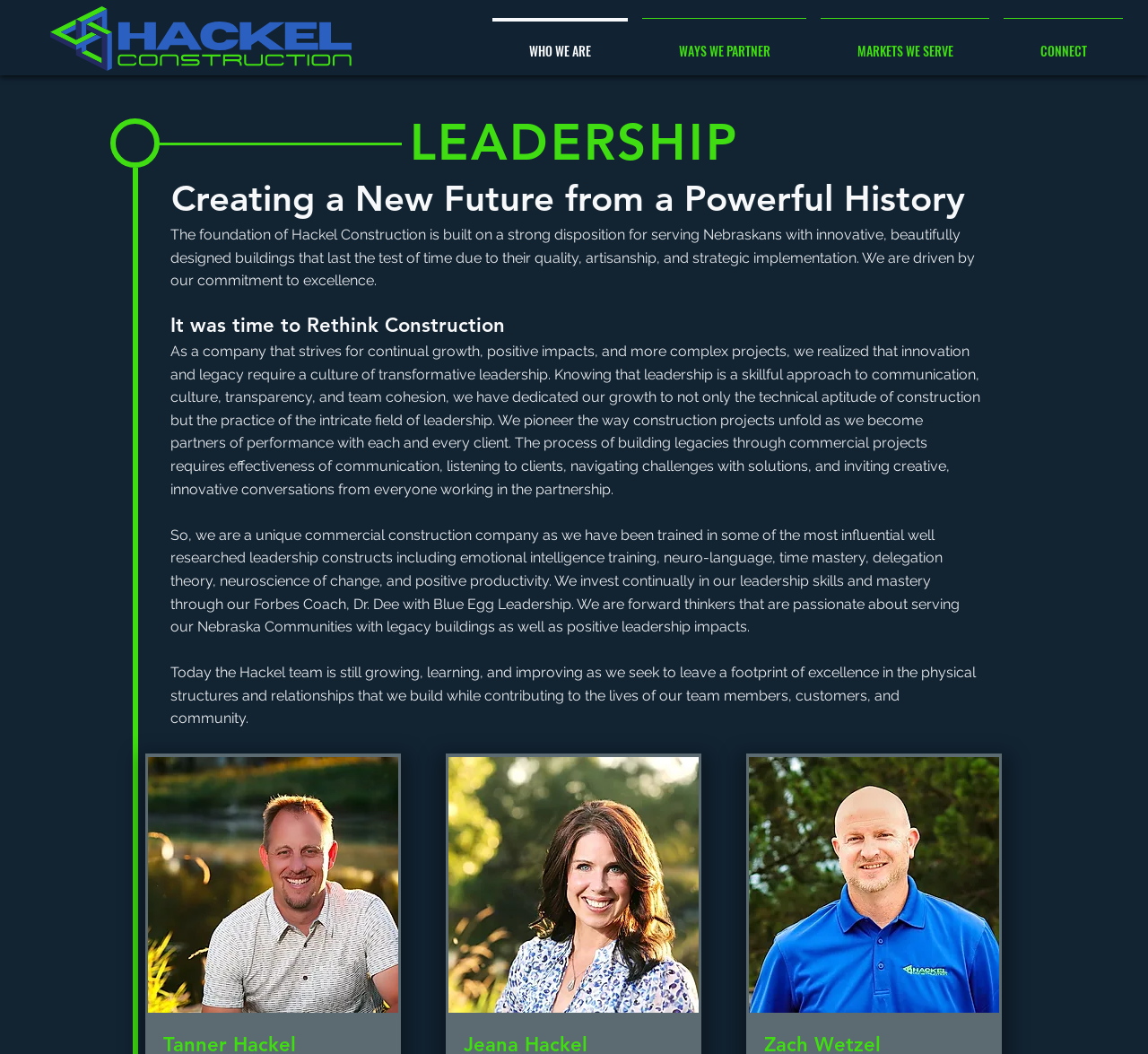What is the company's approach to construction?
Identify the answer in the screenshot and reply with a single word or phrase.

Innovative and beautifully designed